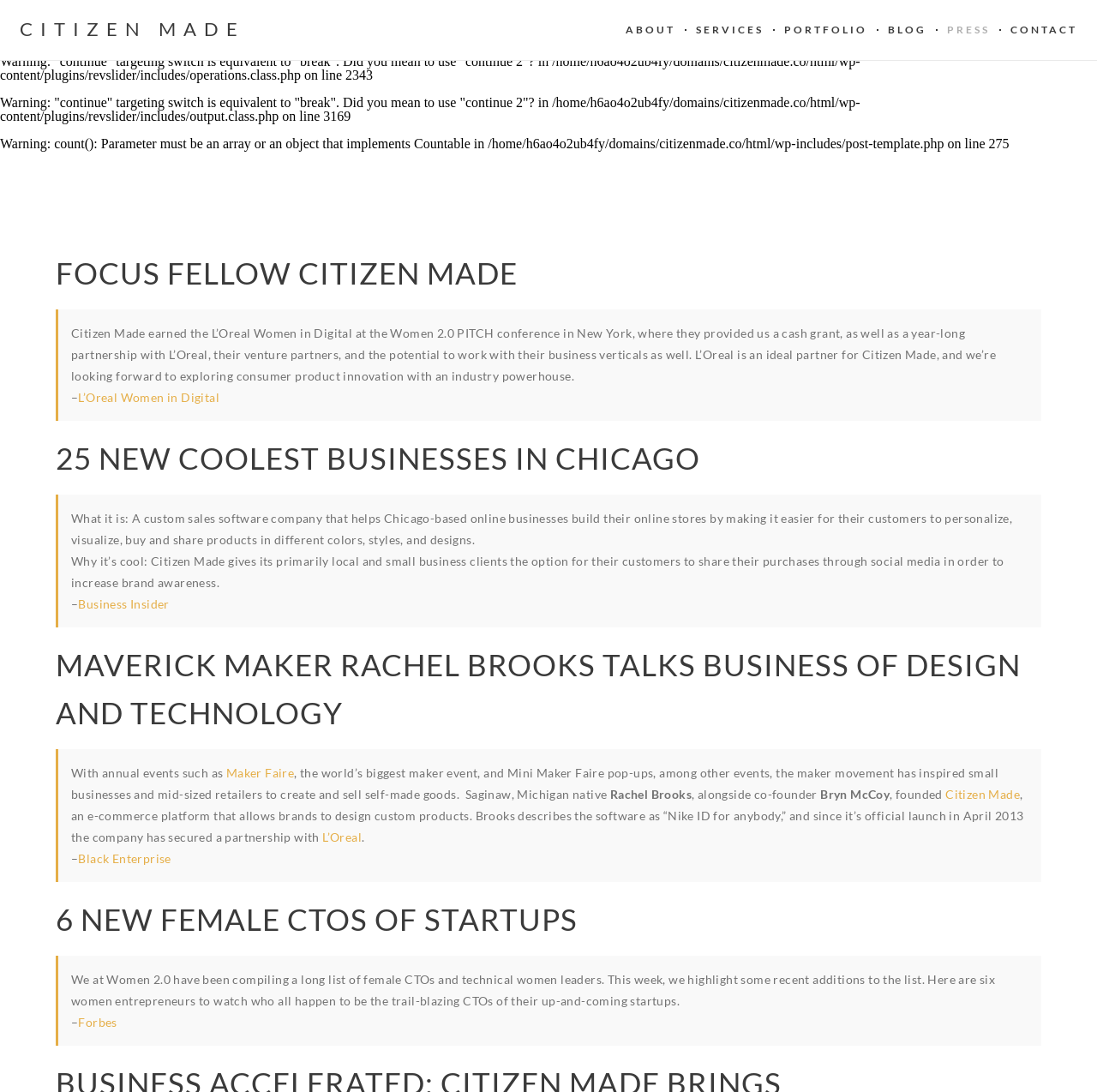Can you pinpoint the bounding box coordinates for the clickable element required for this instruction: "Check out MAVERICK MAKER RACHEL BROOKS TALKS BUSINESS OF DESIGN AND TECHNOLOGY"? The coordinates should be four float numbers between 0 and 1, i.e., [left, top, right, bottom].

[0.051, 0.586, 0.949, 0.674]